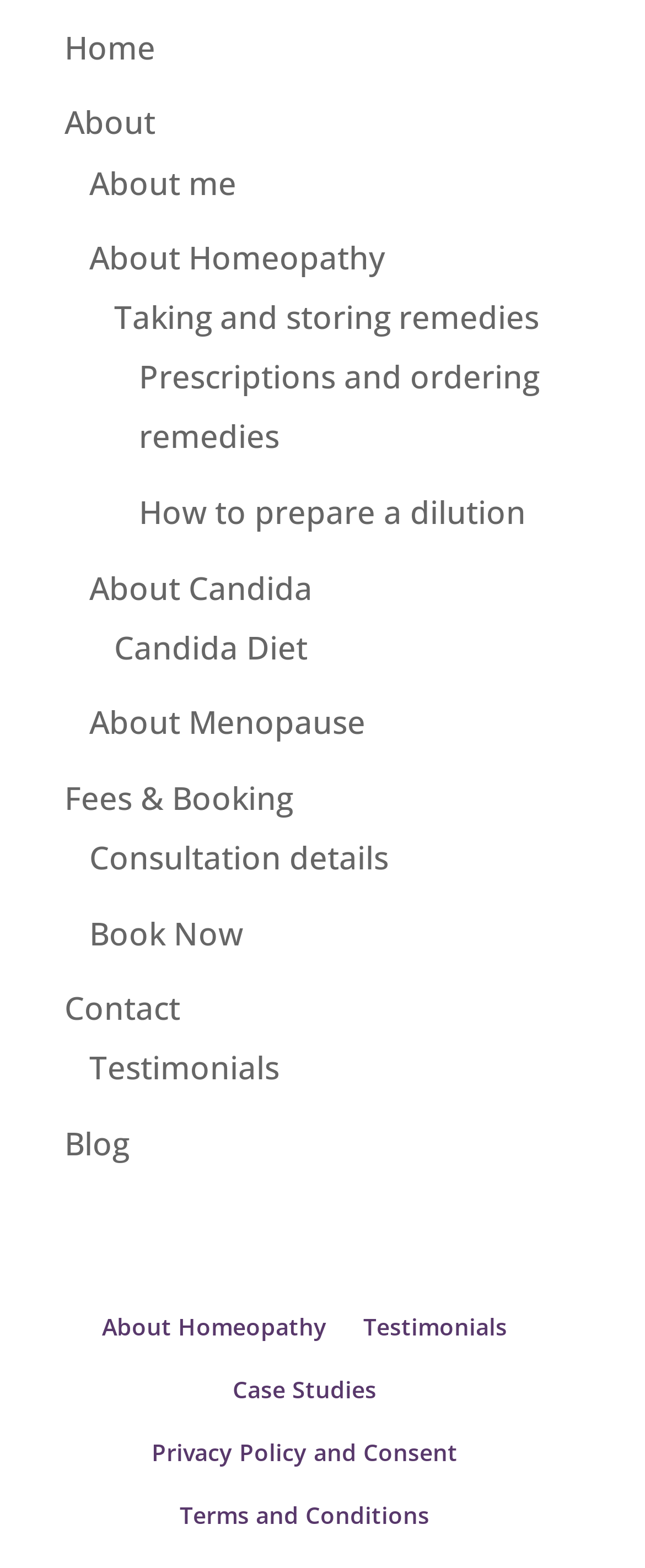Reply to the question below using a single word or brief phrase:
What is the purpose of the 'Book Now' link?

To book a consultation